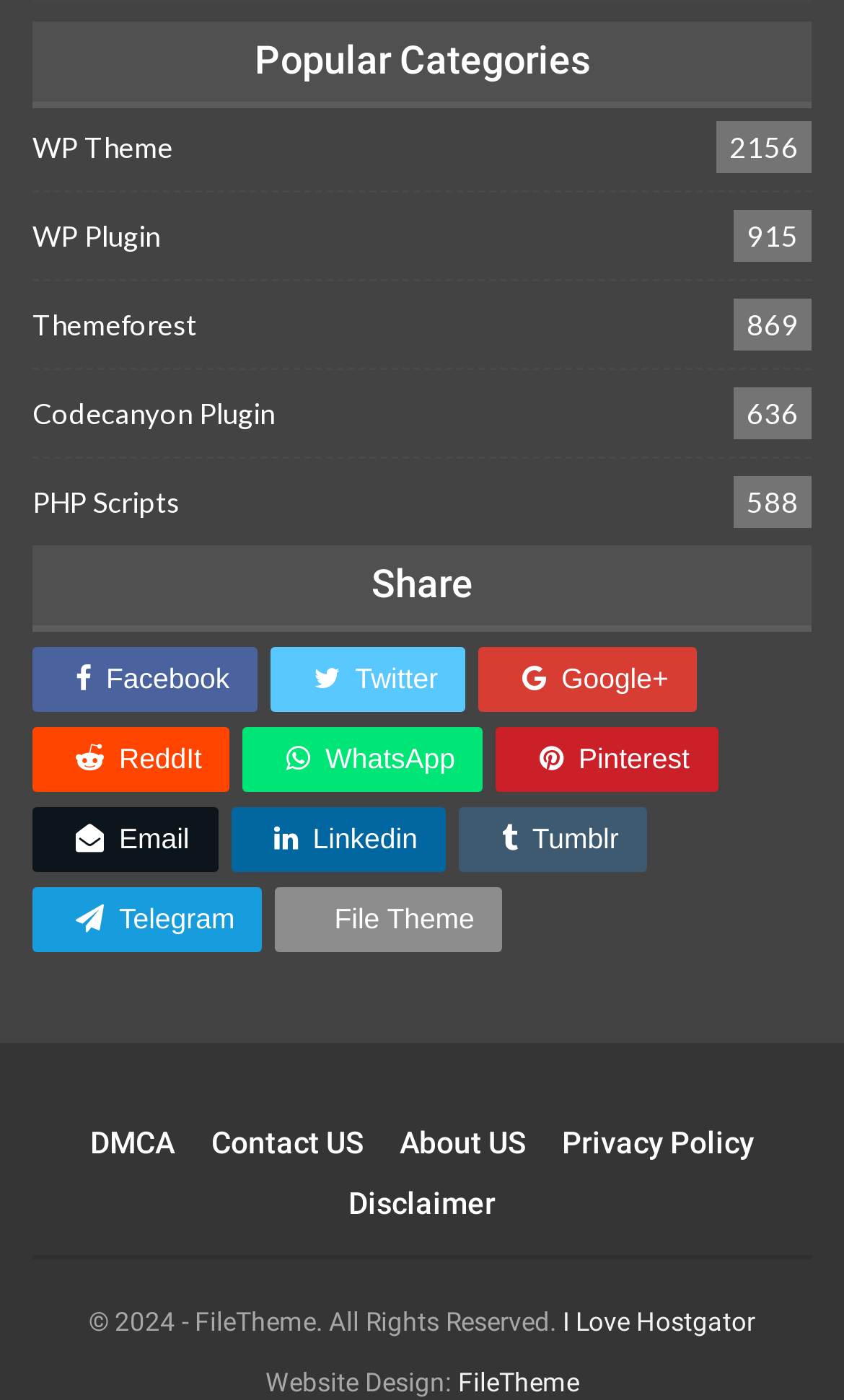Locate the bounding box coordinates of the clickable element to fulfill the following instruction: "Click Log In". Provide the coordinates as four float numbers between 0 and 1 in the format [left, top, right, bottom].

[0.131, 0.426, 0.722, 0.496]